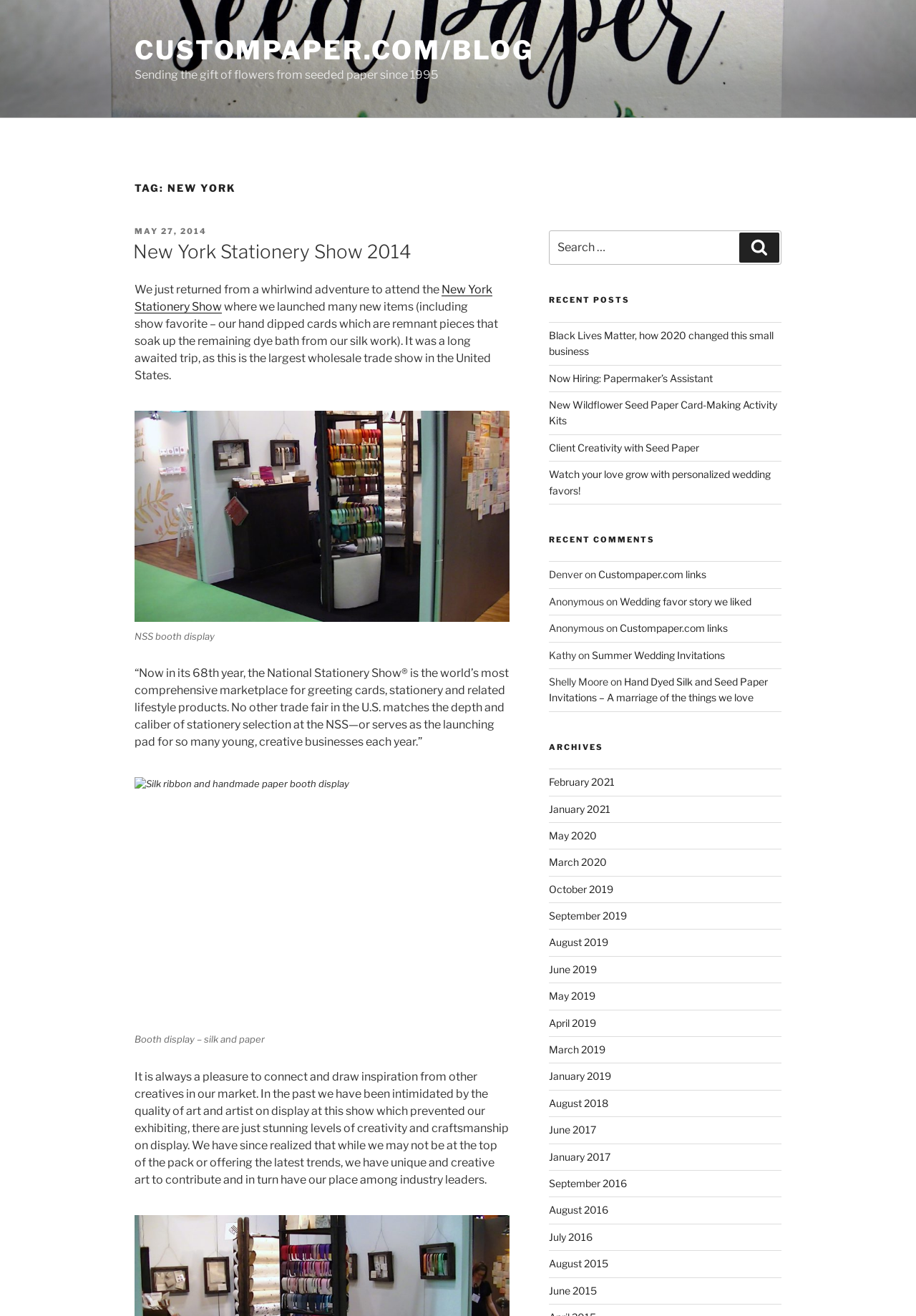Provide the bounding box coordinates of the section that needs to be clicked to accomplish the following instruction: "View recent posts."

[0.599, 0.224, 0.853, 0.233]